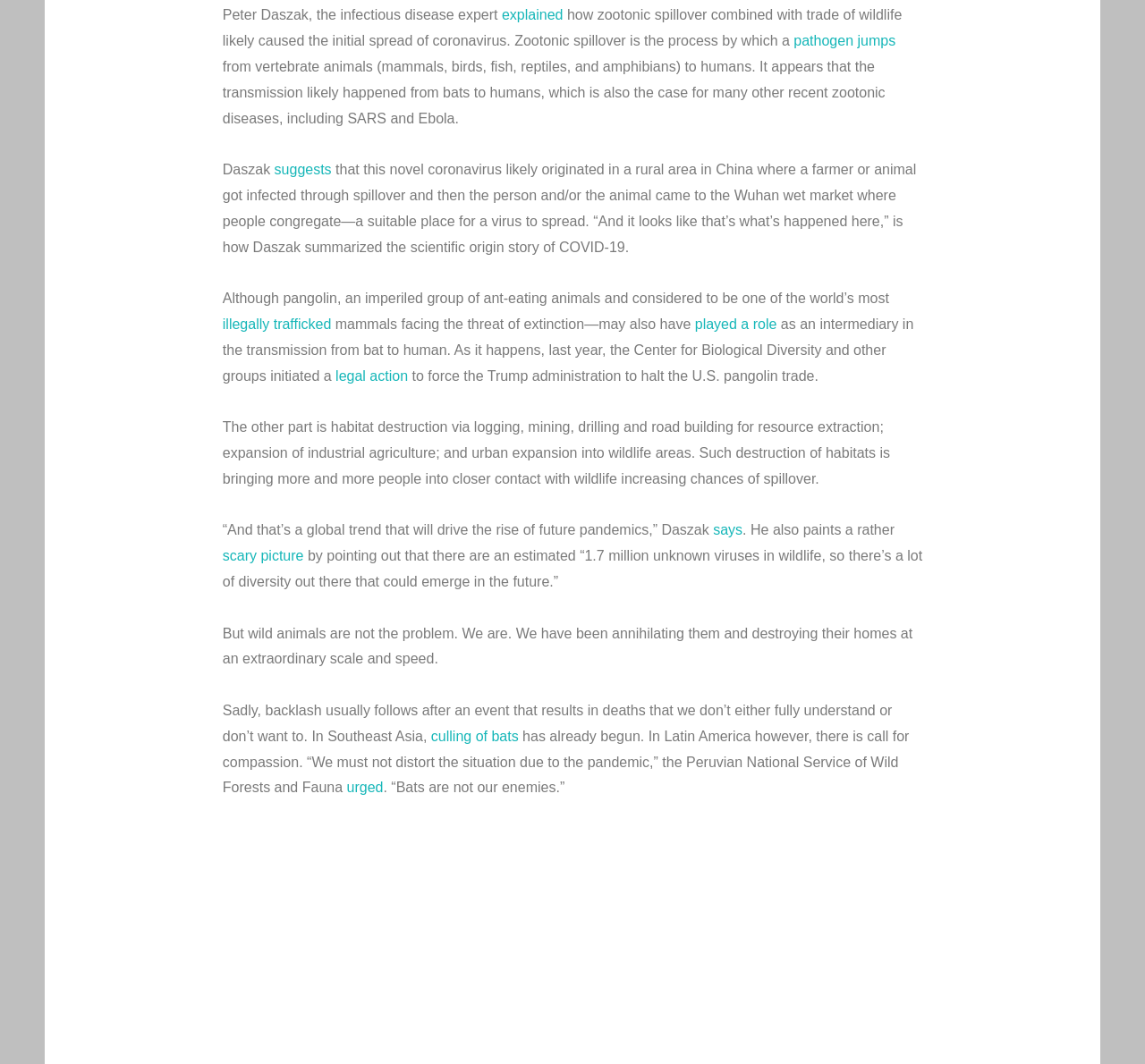Find the bounding box coordinates of the element you need to click on to perform this action: 'click pathogen jumps'. The coordinates should be represented by four float values between 0 and 1, in the format [left, top, right, bottom].

[0.693, 0.031, 0.782, 0.046]